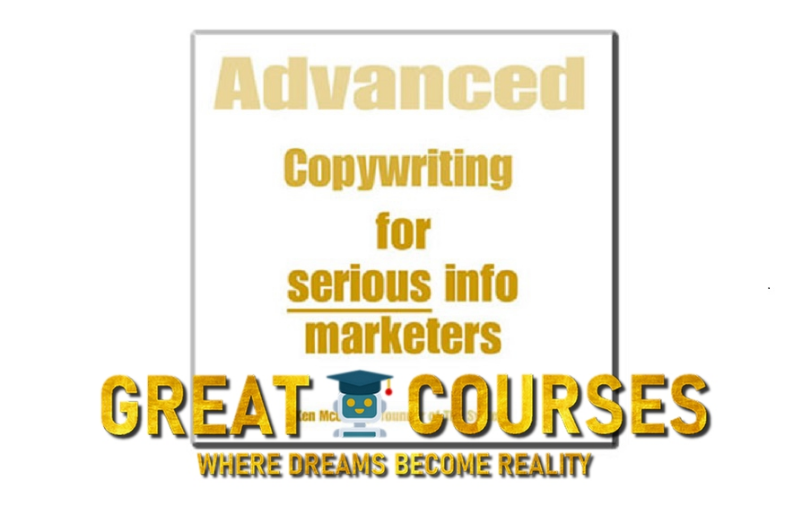Using the information shown in the image, answer the question with as much detail as possible: What is the branding emphasized at the bottom?

The image features the branding 'GREAT COURSES' emphasized at the bottom, accompanied by the tagline 'WHERE DREAMS BECOME REALITY', highlighting the goal of transforming marketing aspirations into tangible achievements.